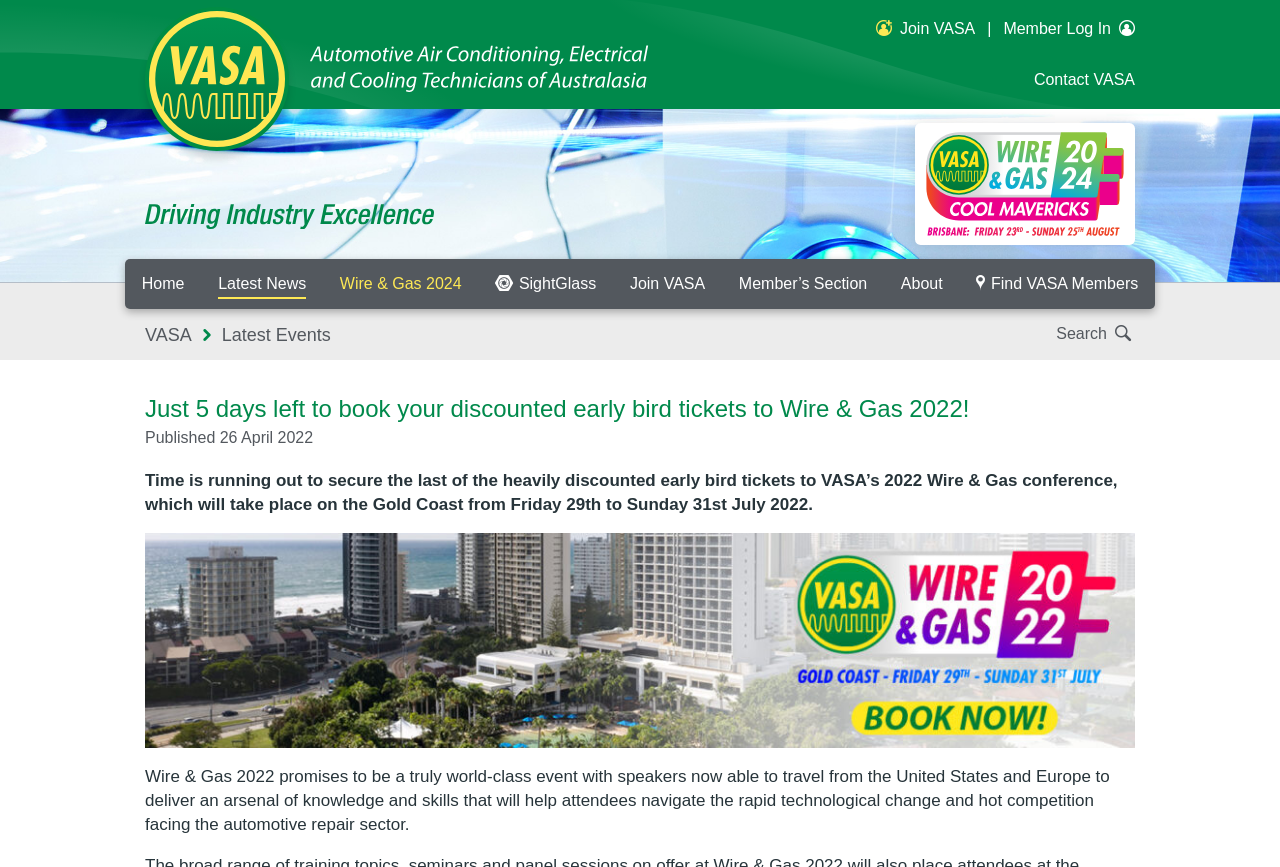From the image, can you give a detailed response to the question below:
What is the purpose of the Wire & Gas 2022 event?

The purpose of the Wire & Gas 2022 event can be inferred from the text on the webpage, which mentions that it is a conference that will take place on the Gold Coast from Friday 29th to Sunday 31st July 2022. The event promises to be a world-class event with speakers from the United States and Europe, suggesting that it is a conference or a meeting of professionals in the automotive repair sector.